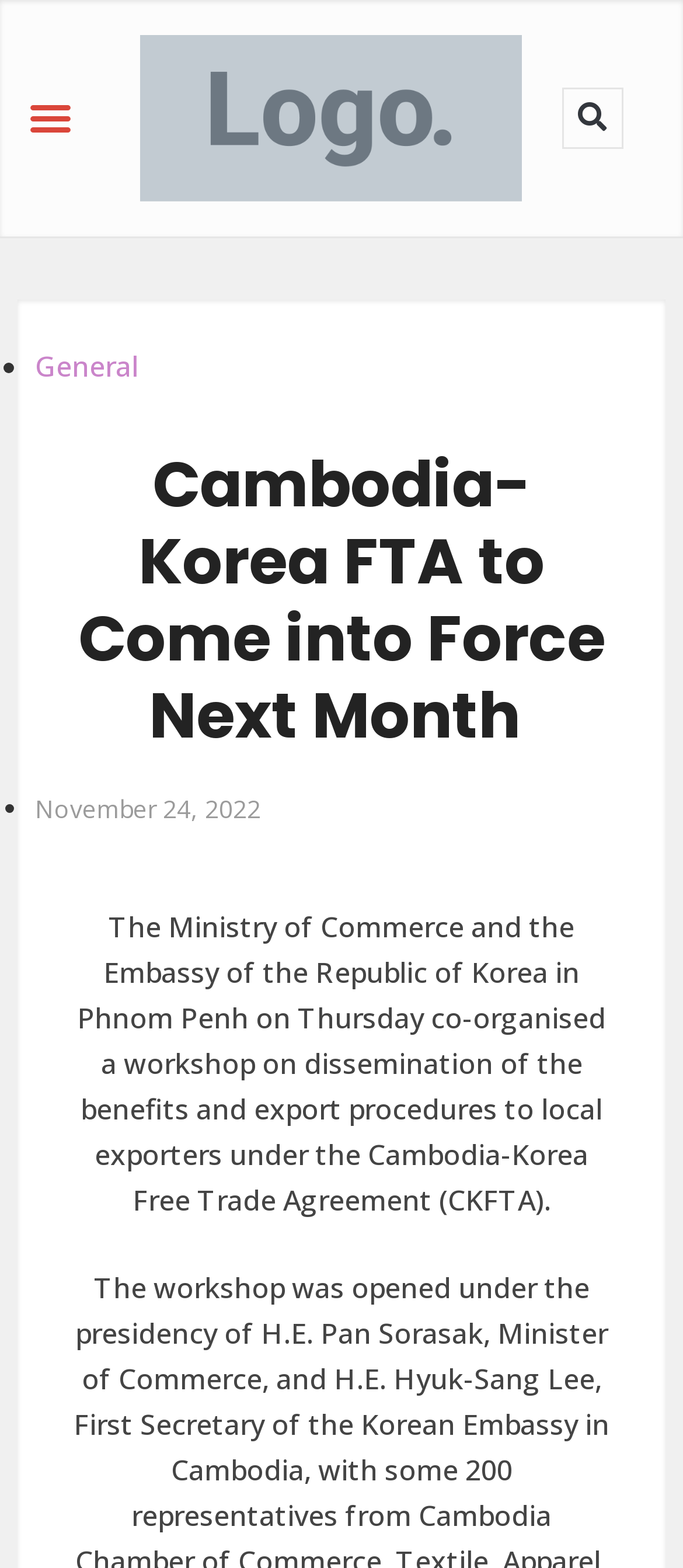Give a detailed explanation of the elements present on the webpage.

The webpage appears to be a news article page, with a prominent heading "Cambodia-Korea FTA to Come into Force Next Month" situated near the top center of the page. Below the heading, there is a paragraph of text that summarizes the content of the article, stating that the Ministry of Commerce and the Embassy of the Republic of Korea in Phnom Penh co-organized a workshop on disseminating the benefits and export procedures to local exporters under the Cambodia-Korea Free Trade Agreement.

On the top left corner, there is a button labeled "Menu Toggle", which is not expanded. Next to it, there is a link that spans most of the top section of the page. On the top right corner, there is a search bar with a "Search" button.

The page also features a list of links, with two list markers ("•") and corresponding links labeled "General" and "November 24, 2022", situated below the heading and above the article text.